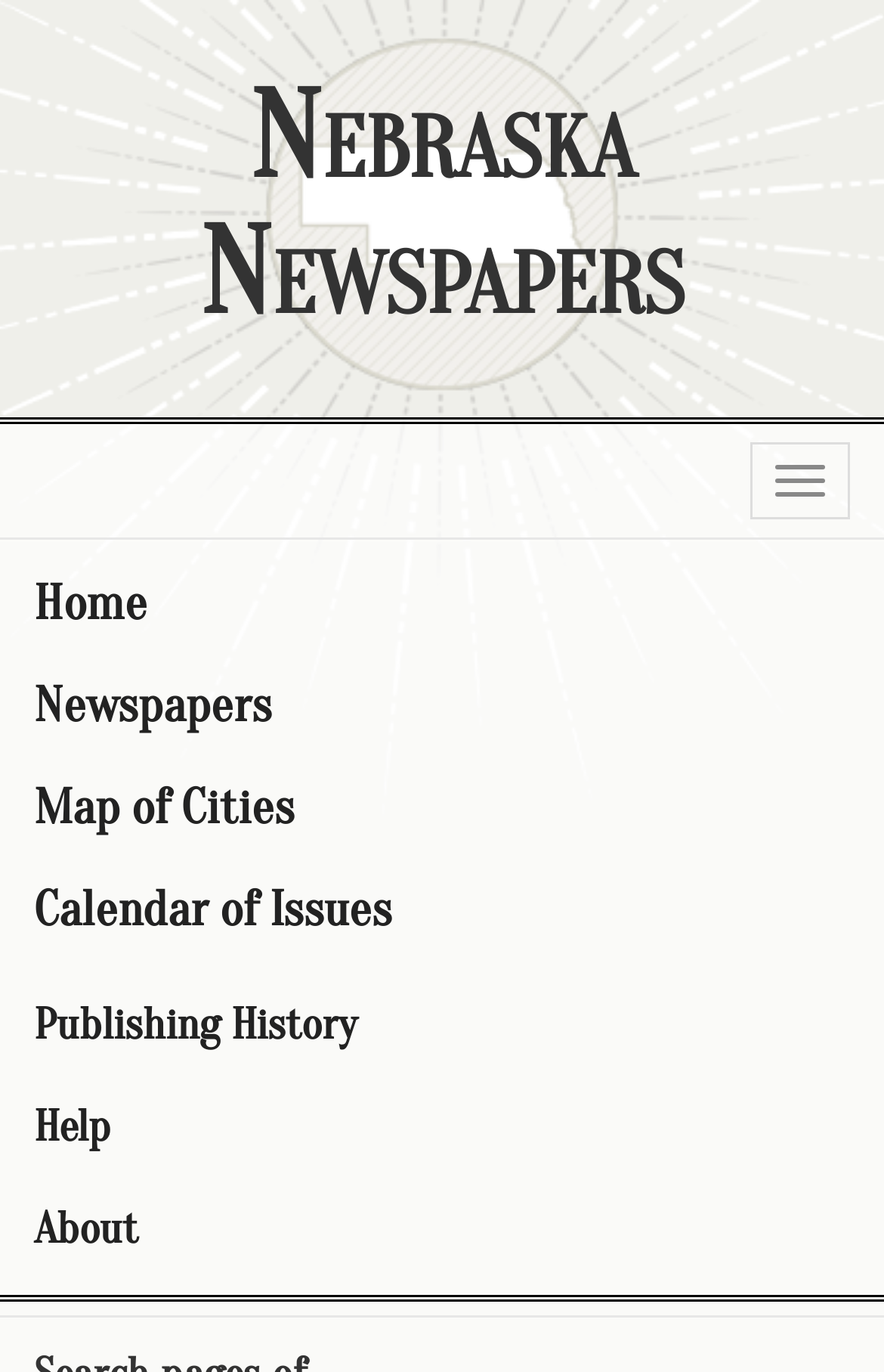Based on the image, provide a detailed and complete answer to the question: 
What is the first link in the navigation menu?

I looked at the navigation menu and found that the first link is 'Home', which is located at the top of the menu.